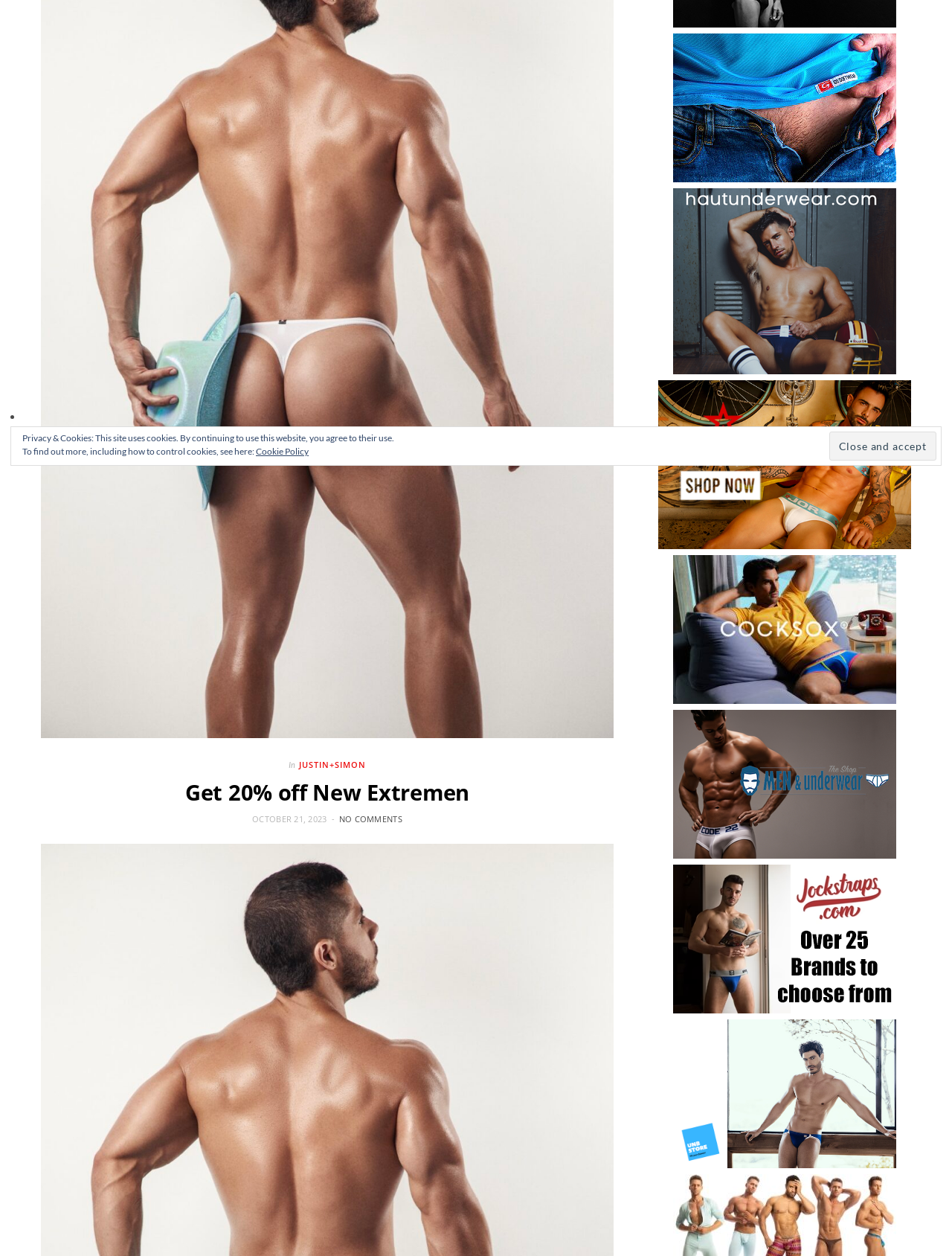Bounding box coordinates are specified in the format (top-left x, top-left y, bottom-right x, bottom-right y). All values are floating point numbers bounded between 0 and 1. Please provide the bounding box coordinate of the region this sentence describes: No Comments

[0.356, 0.647, 0.423, 0.656]